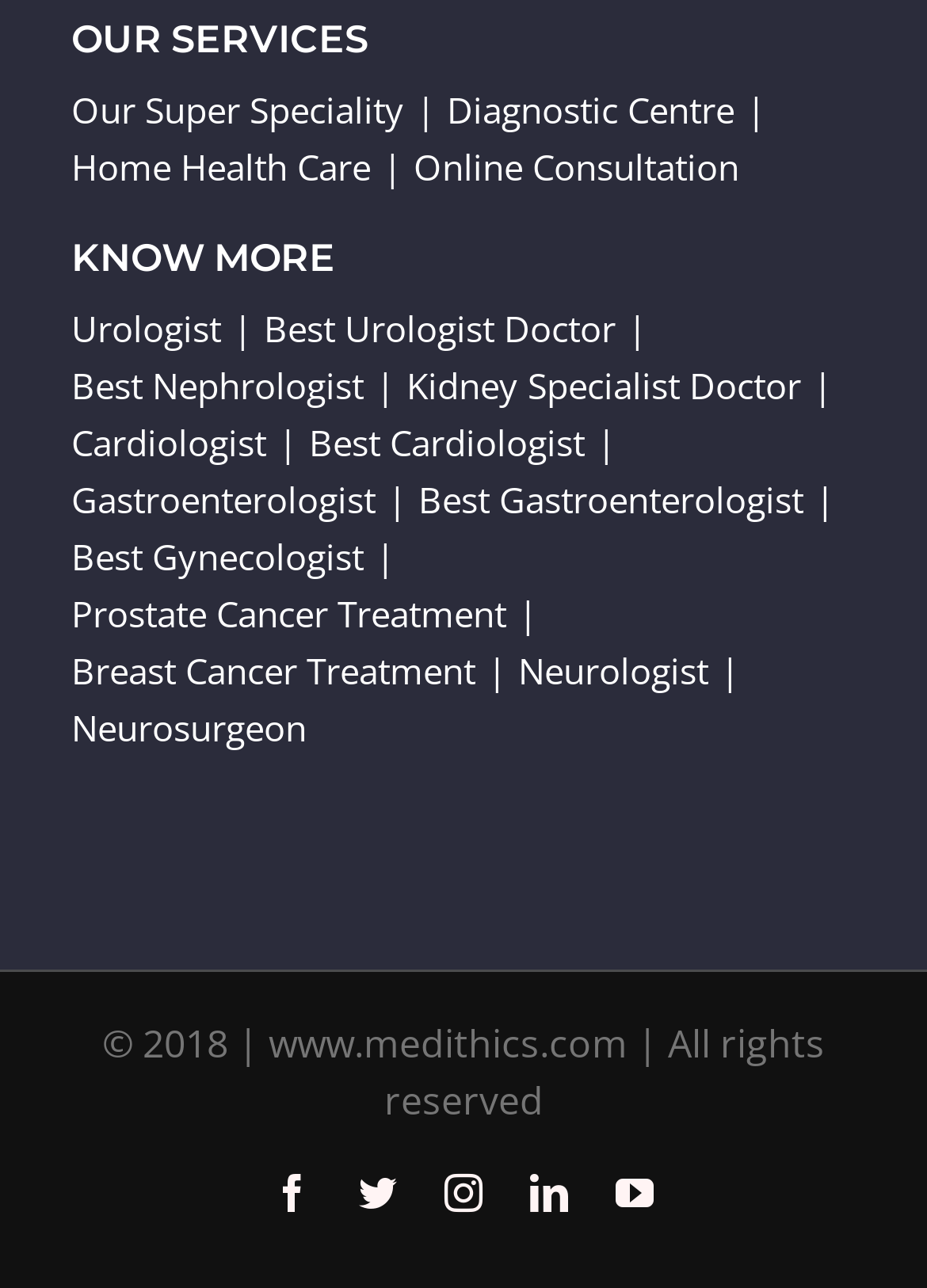Please respond in a single word or phrase: 
How many links are under 'OUR SERVICES'?

4